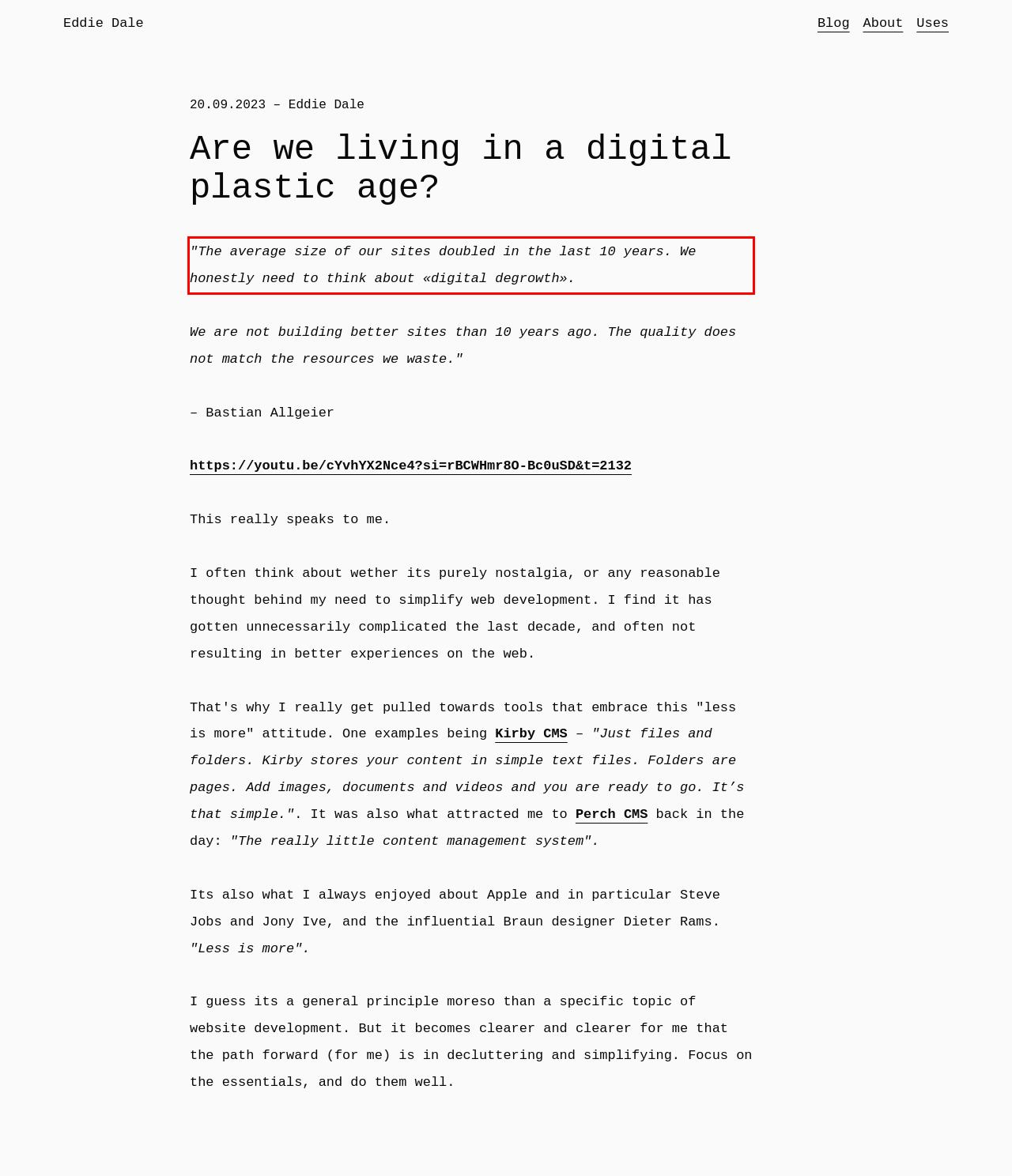Within the screenshot of the webpage, locate the red bounding box and use OCR to identify and provide the text content inside it.

"The average size of our sites doubled in the last 10 years. We honestly need to think about «digital degrowth».